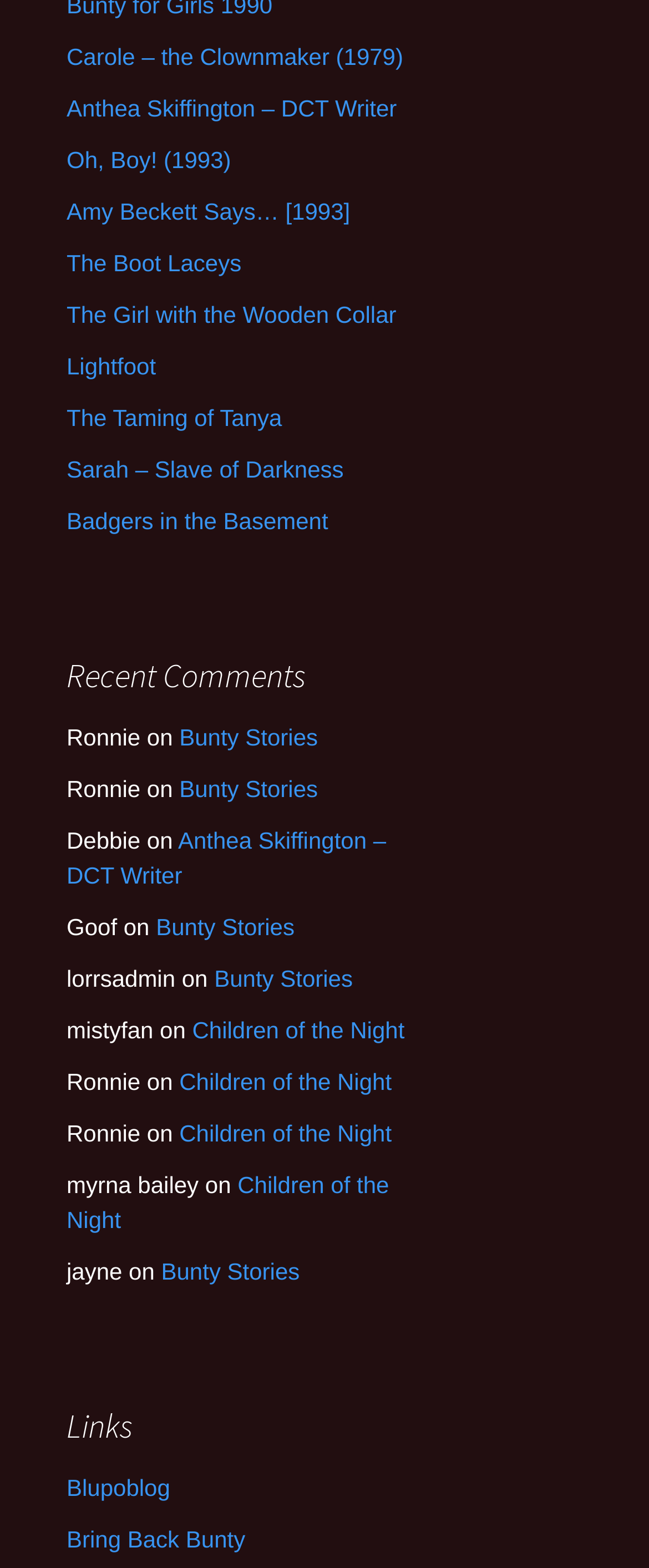Locate the bounding box coordinates of the clickable region to complete the following instruction: "Check the link to Blupoblog."

[0.103, 0.94, 0.262, 0.957]